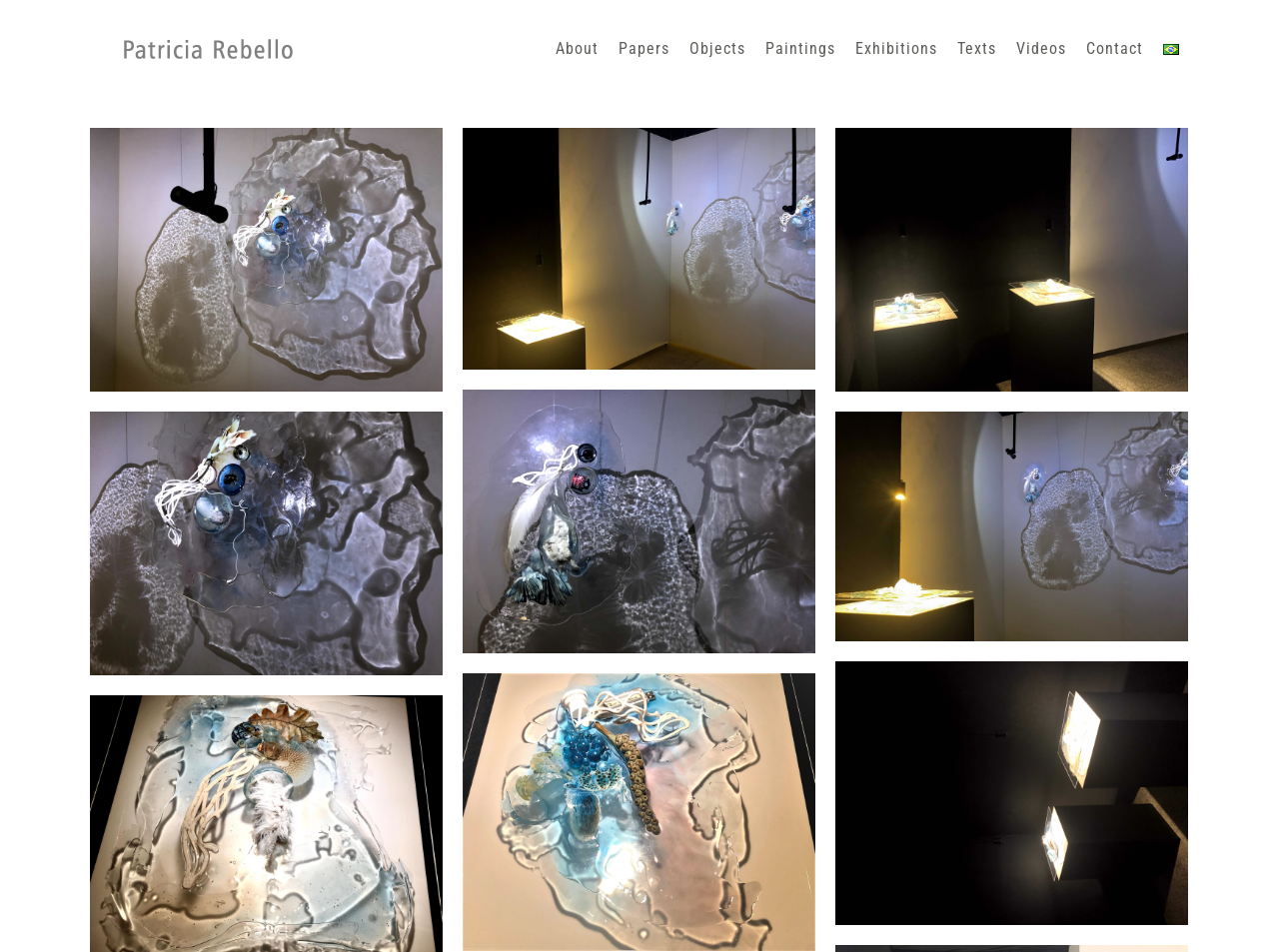Reply to the question below using a single word or brief phrase:
How many image links are on this webpage?

8